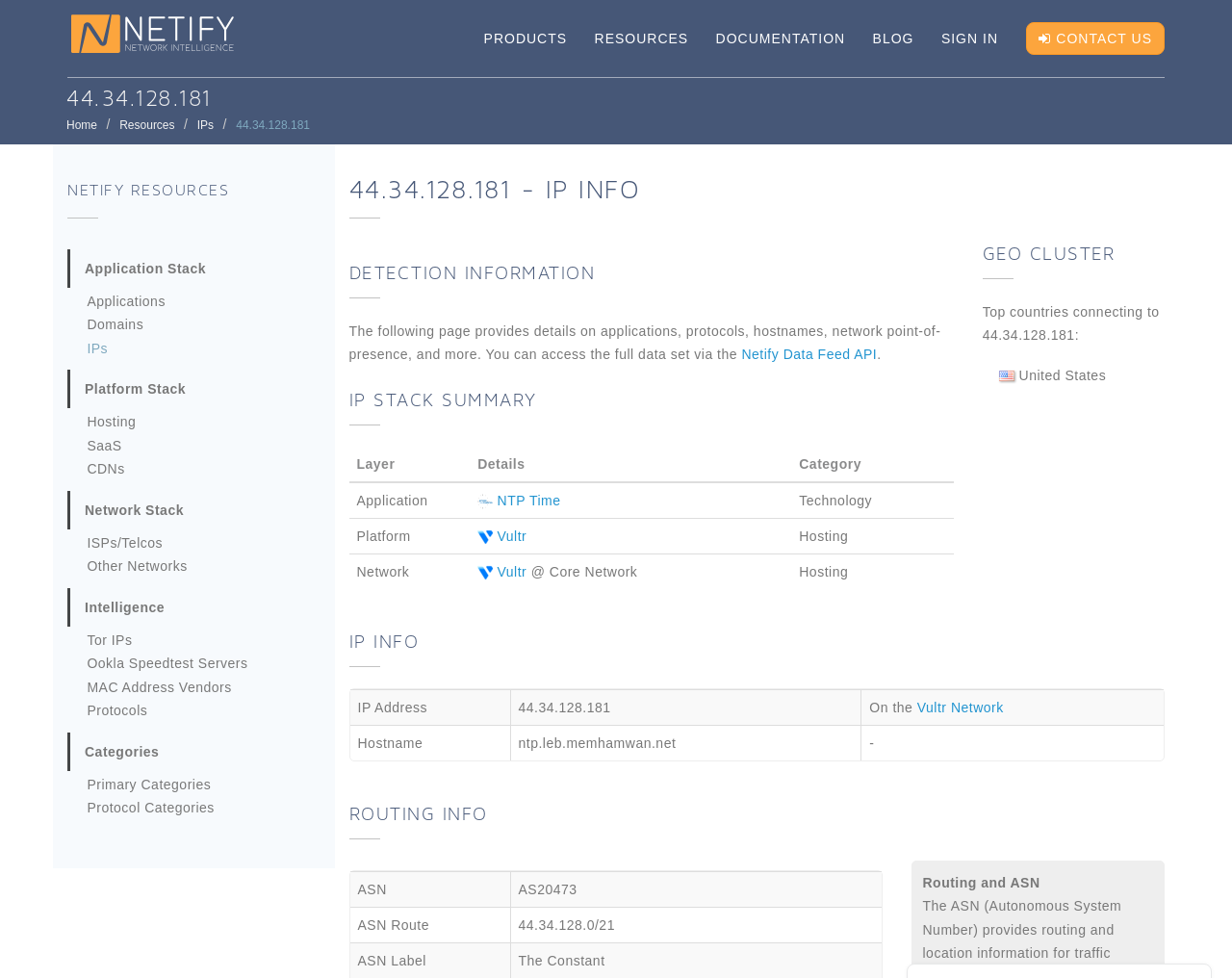Find the bounding box of the UI element described as follows: "Other Networks".

[0.071, 0.567, 0.26, 0.591]